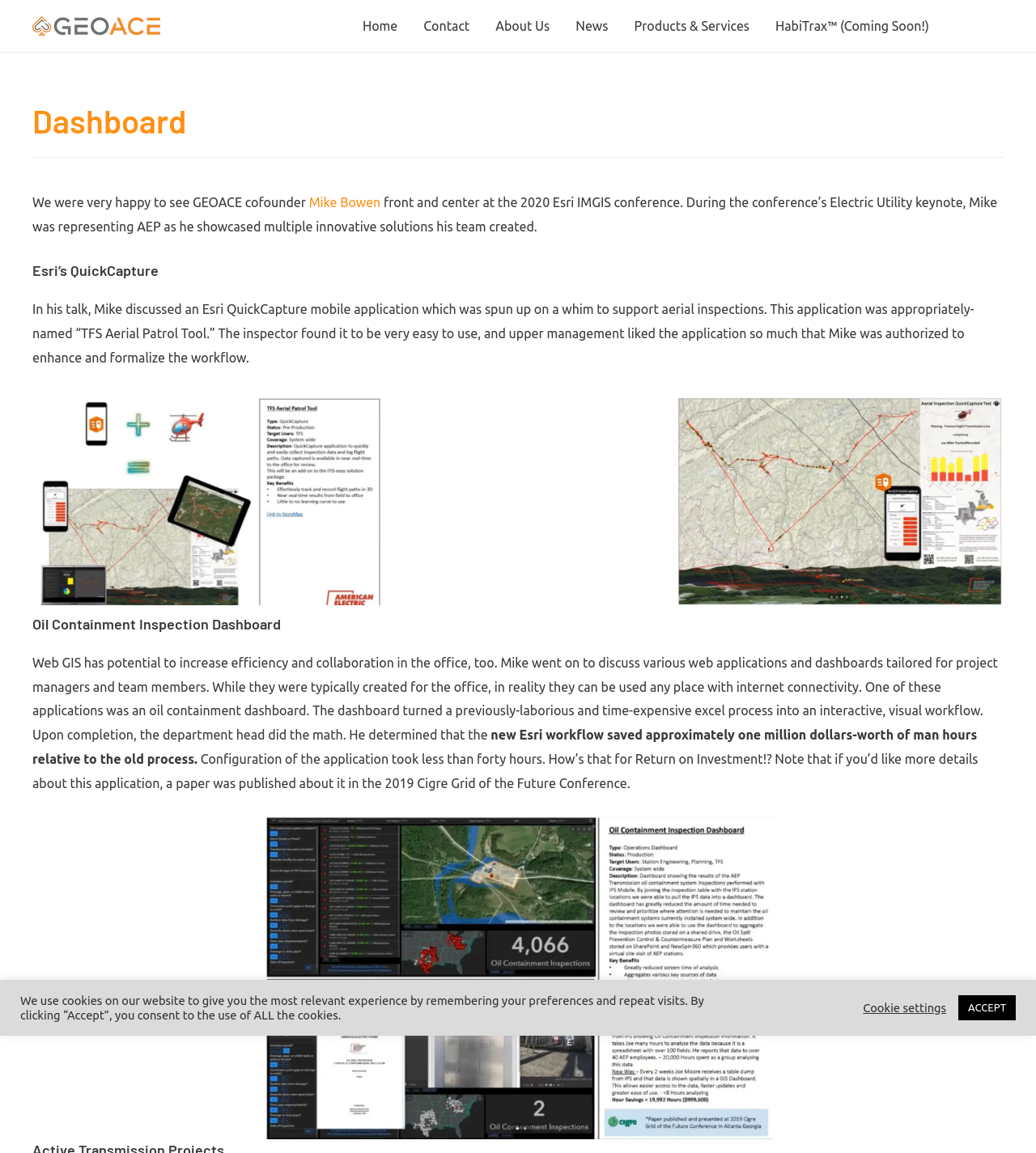Construct a comprehensive caption that outlines the webpage's structure and content.

The webpage is a dashboard for GEOACE, featuring a navigation menu at the top with links to various sections such as Home, Contact, About Us, News, Products & Services, and HabiTrax. Below the navigation menu, there is a heading that reads "Dashboard" followed by a brief description of GEOACE cofounder Mike Bowen's presentation at the 2020 Esri IMGIS conference.

The page is divided into three main sections, each with its own heading. The first section is about Esri's QuickCapture, which features a mobile application used for aerial inspections. There are two images of the application in use, one on the left and one on the right side of the section.

The second section is about the Oil Containment Inspection Dashboard, which is a web application that increased efficiency and collaboration in the office. The section features a description of the application and its benefits, including a significant reduction in man-hours. There is also an image of the dashboard at the bottom of the section.

At the bottom of the page, there is a notification about the use of cookies on the website, with options to accept or adjust cookie settings.